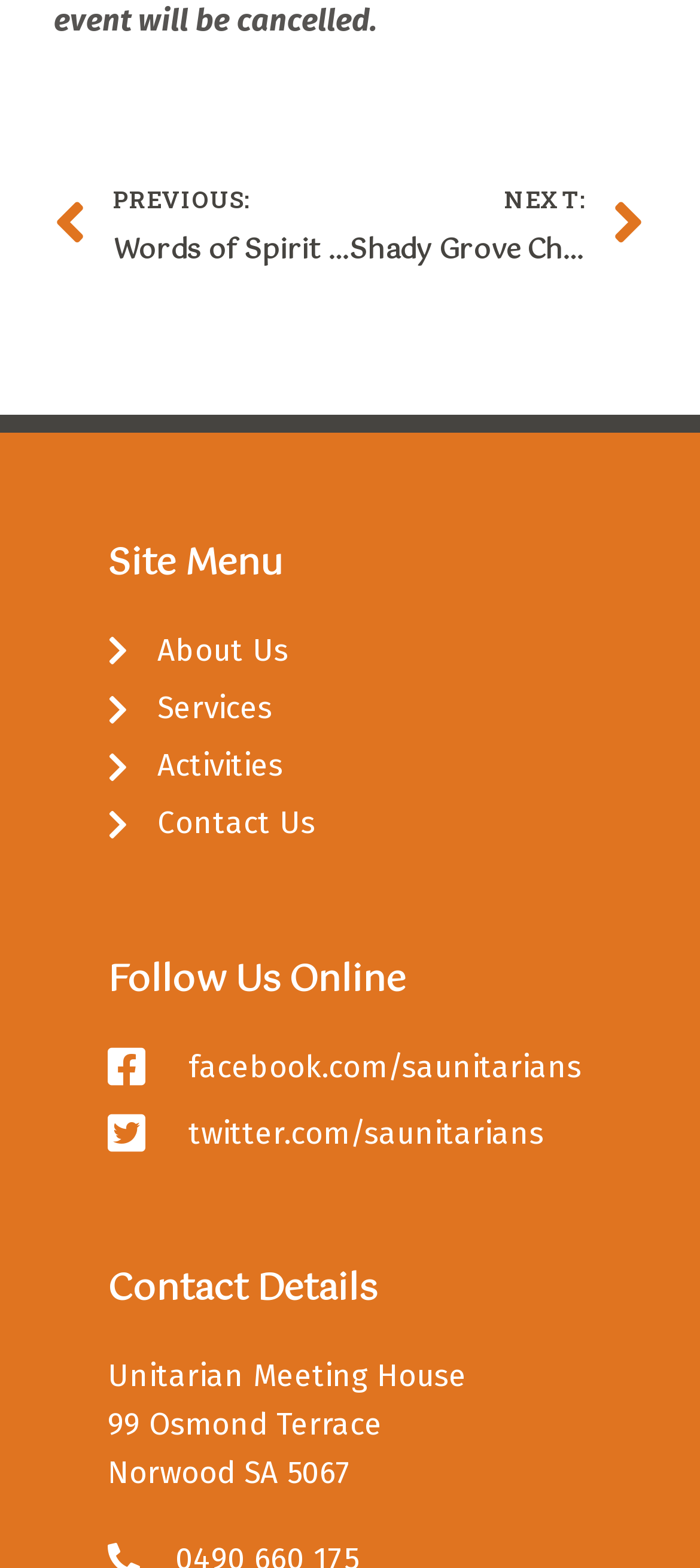Identify the bounding box coordinates for the UI element described as follows: "Activities". Ensure the coordinates are four float numbers between 0 and 1, formatted as [left, top, right, bottom].

[0.154, 0.473, 0.846, 0.504]